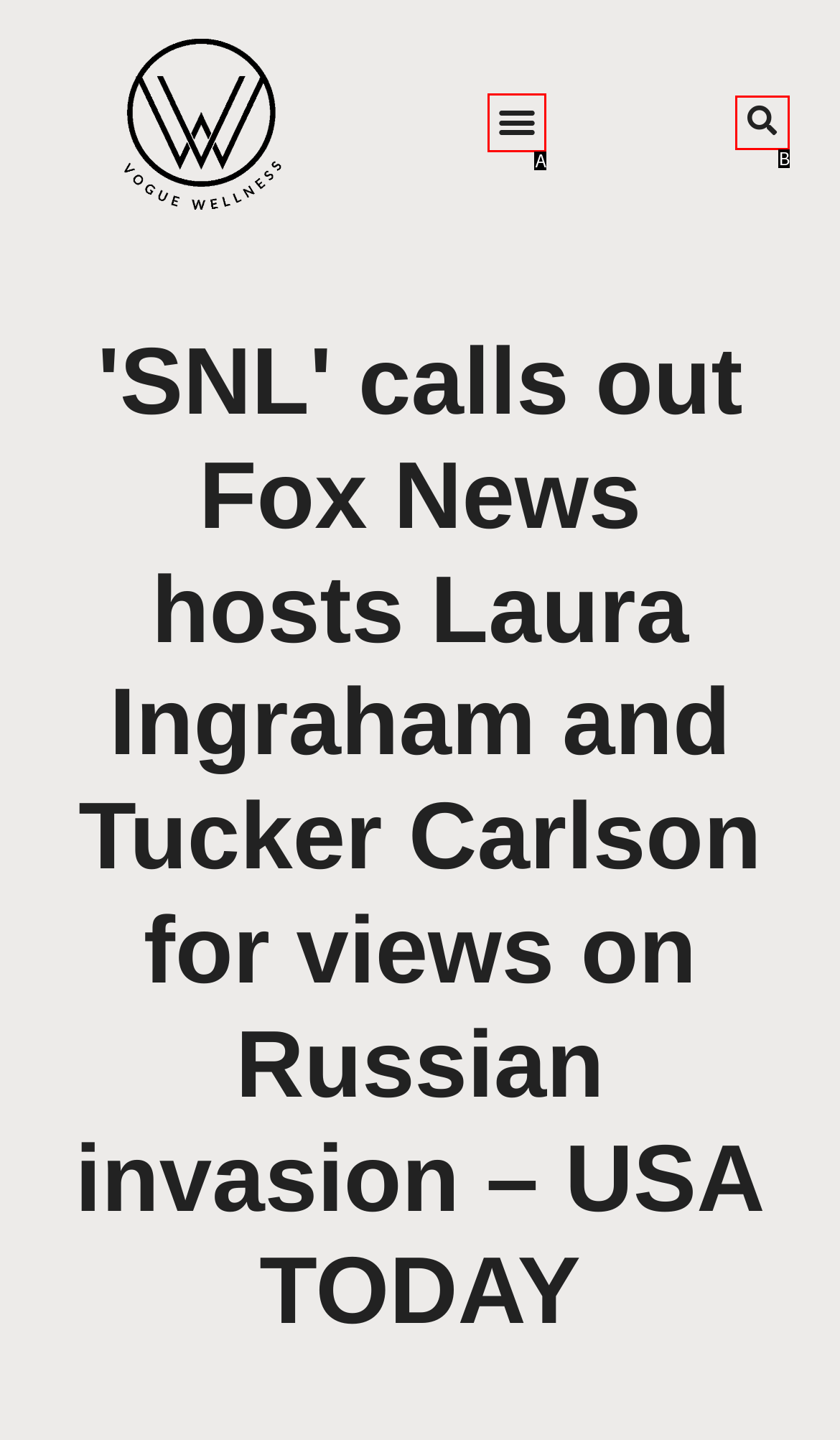Choose the UI element that best aligns with the description: Hong Kong
Respond with the letter of the chosen option directly.

None